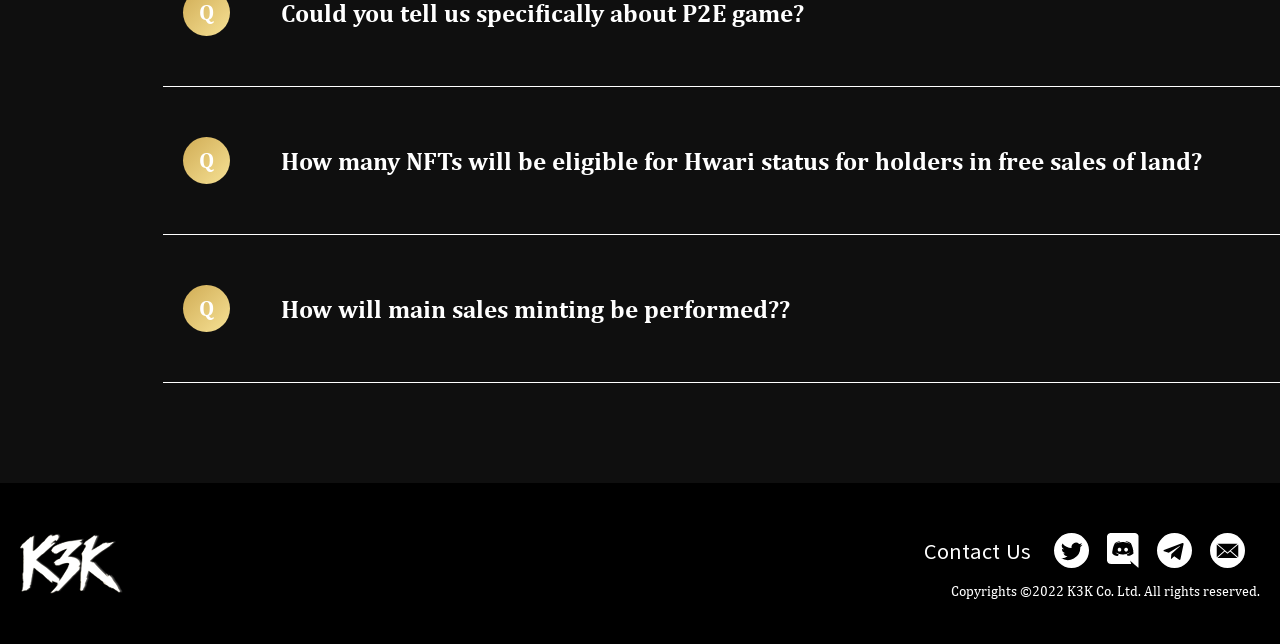How many social media links are present?
Refer to the image and answer the question using a single word or phrase.

4